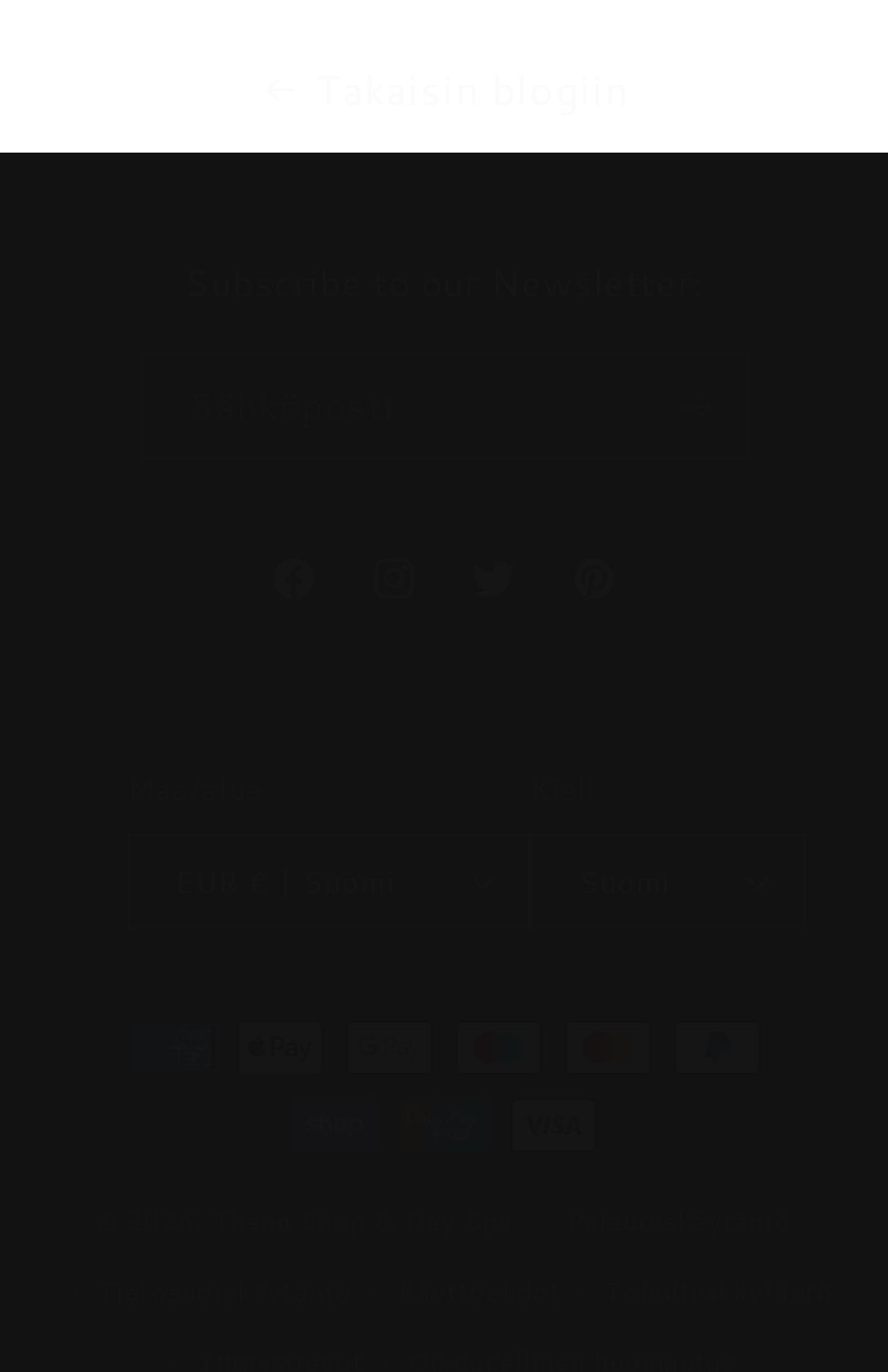Specify the bounding box coordinates of the element's region that should be clicked to achieve the following instruction: "Follow on Facebook". The bounding box coordinates consist of four float numbers between 0 and 1, in the format [left, top, right, bottom].

[0.274, 0.385, 0.387, 0.458]